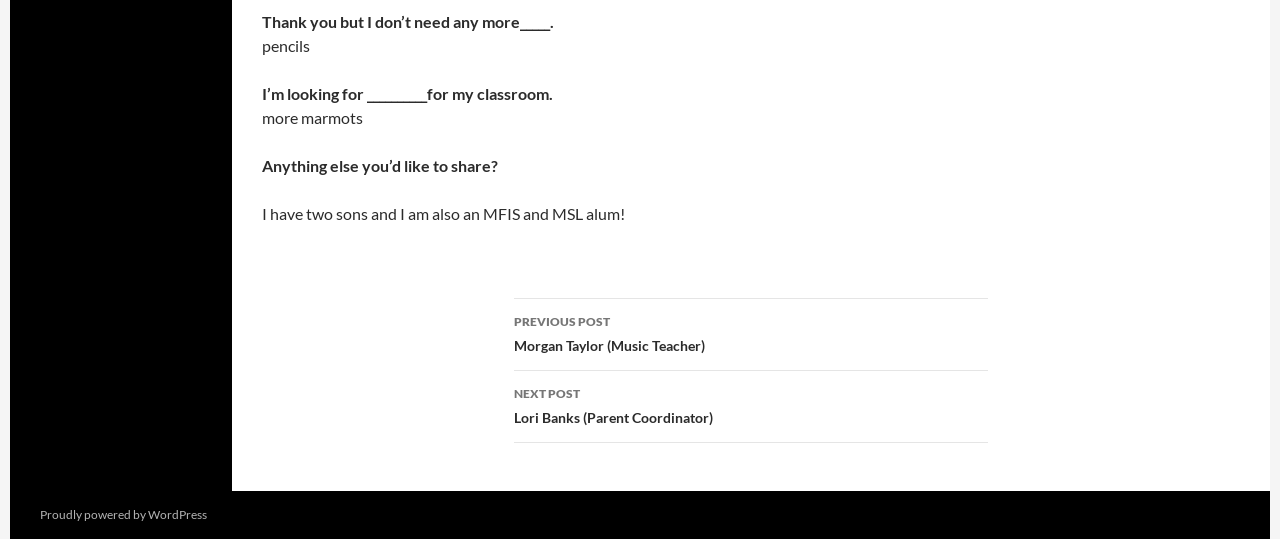What is the author's affiliation?
Analyze the image and provide a thorough answer to the question.

The author is an alum of MFIS and MSL, as indicated by the sentence 'I have two sons and I am also an MFIS and MSL alum!'.